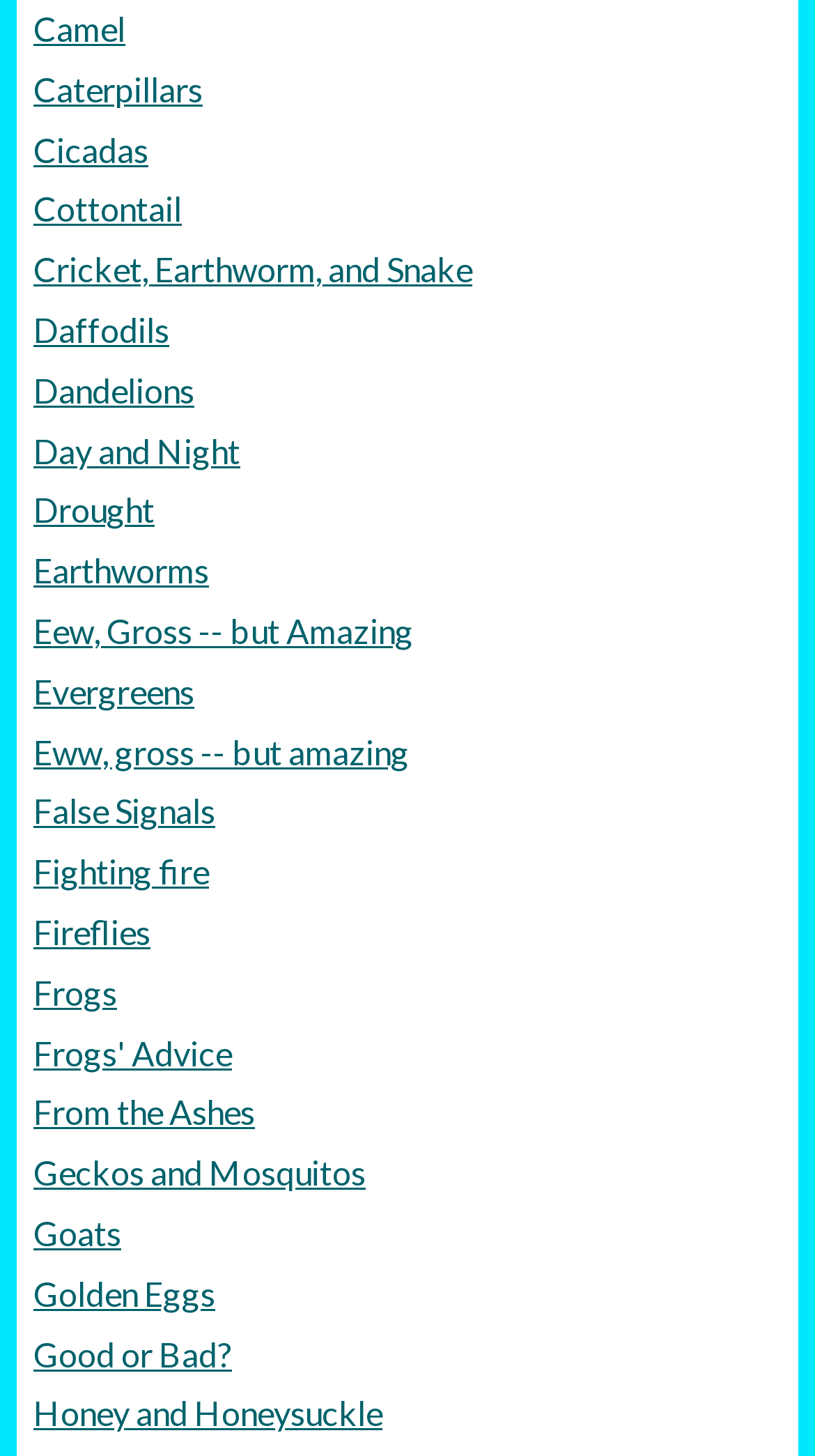Using the description "Good or Bad?", predict the bounding box of the relevant HTML element.

[0.041, 0.91, 0.959, 0.951]